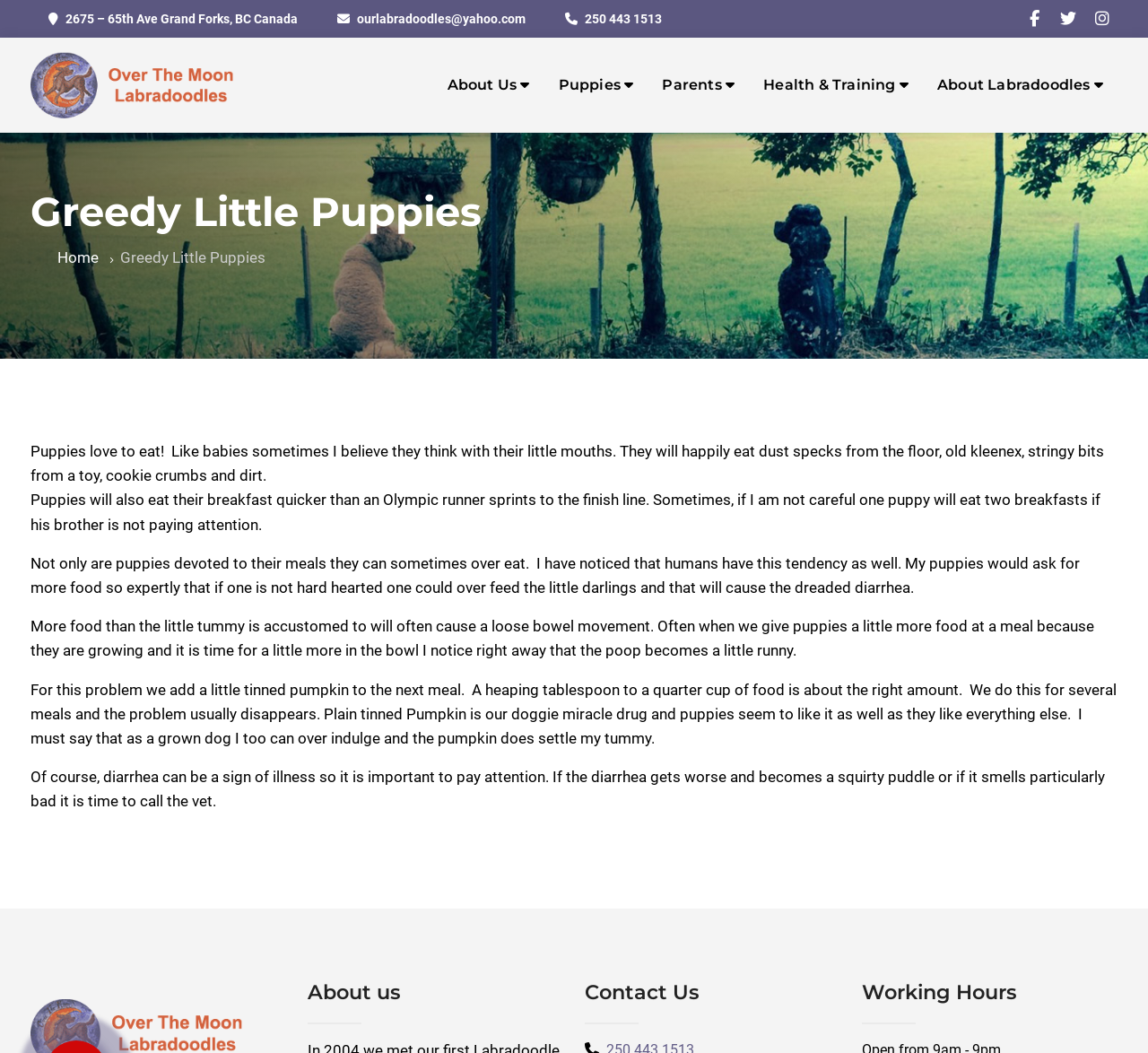Specify the bounding box coordinates of the element's region that should be clicked to achieve the following instruction: "Visit the 'Puppies' page". The bounding box coordinates consist of four float numbers between 0 and 1, in the format [left, top, right, bottom].

[0.474, 0.058, 0.564, 0.103]